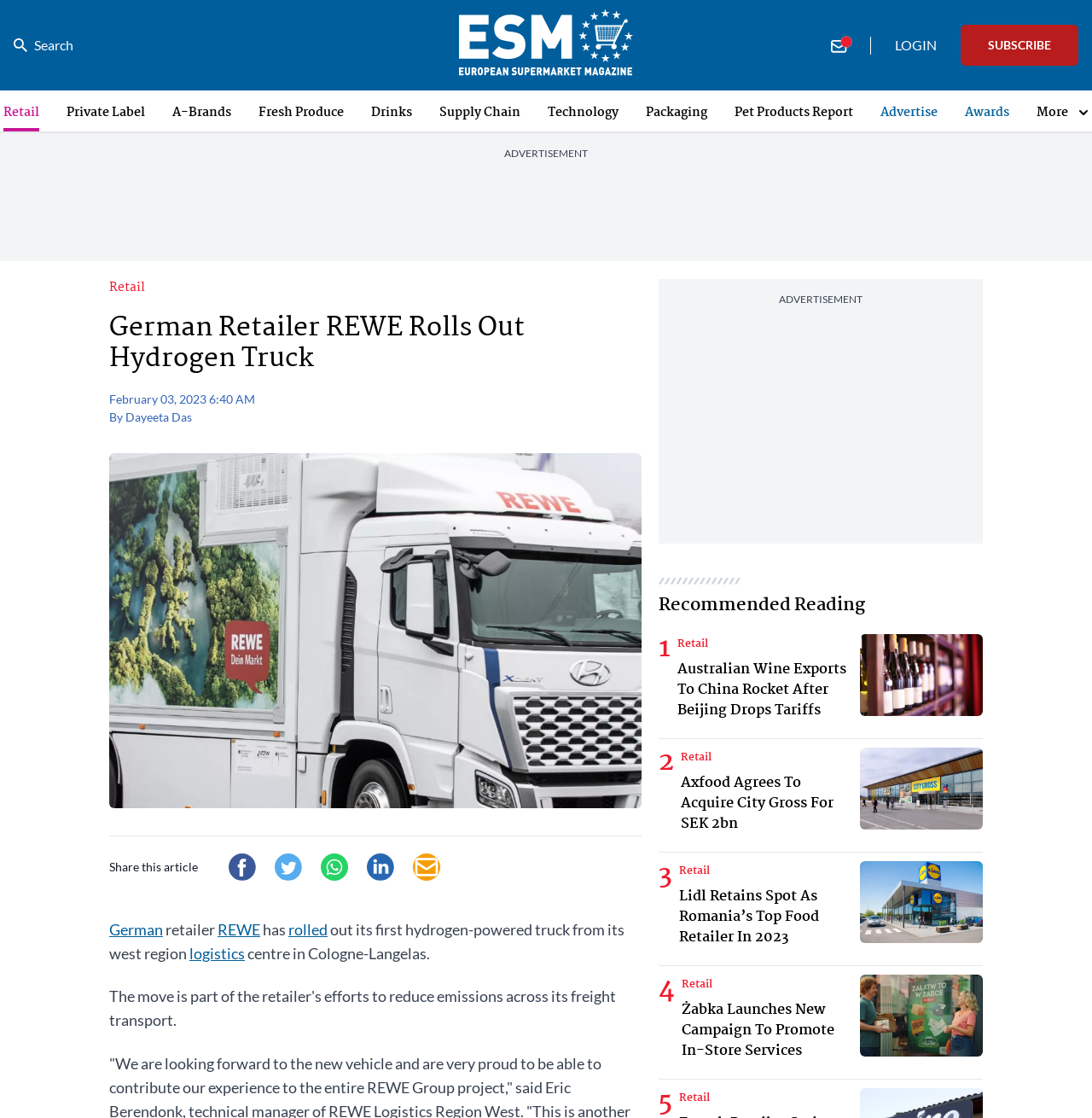How many articles are listed in the recommended reading section?
Give a single word or phrase as your answer by examining the image.

3